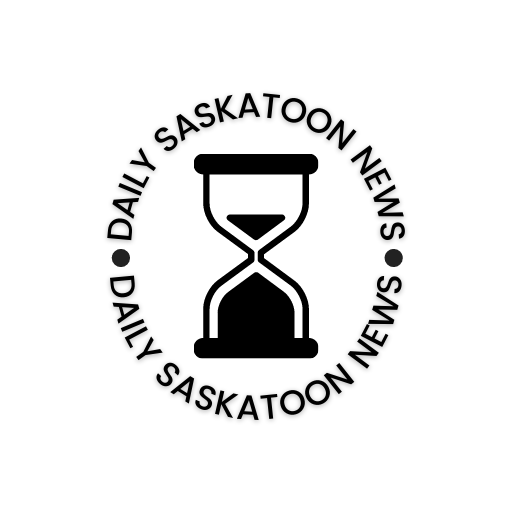What does the logo symbolize?
Answer the question with just one word or phrase using the image.

commitment to timely news